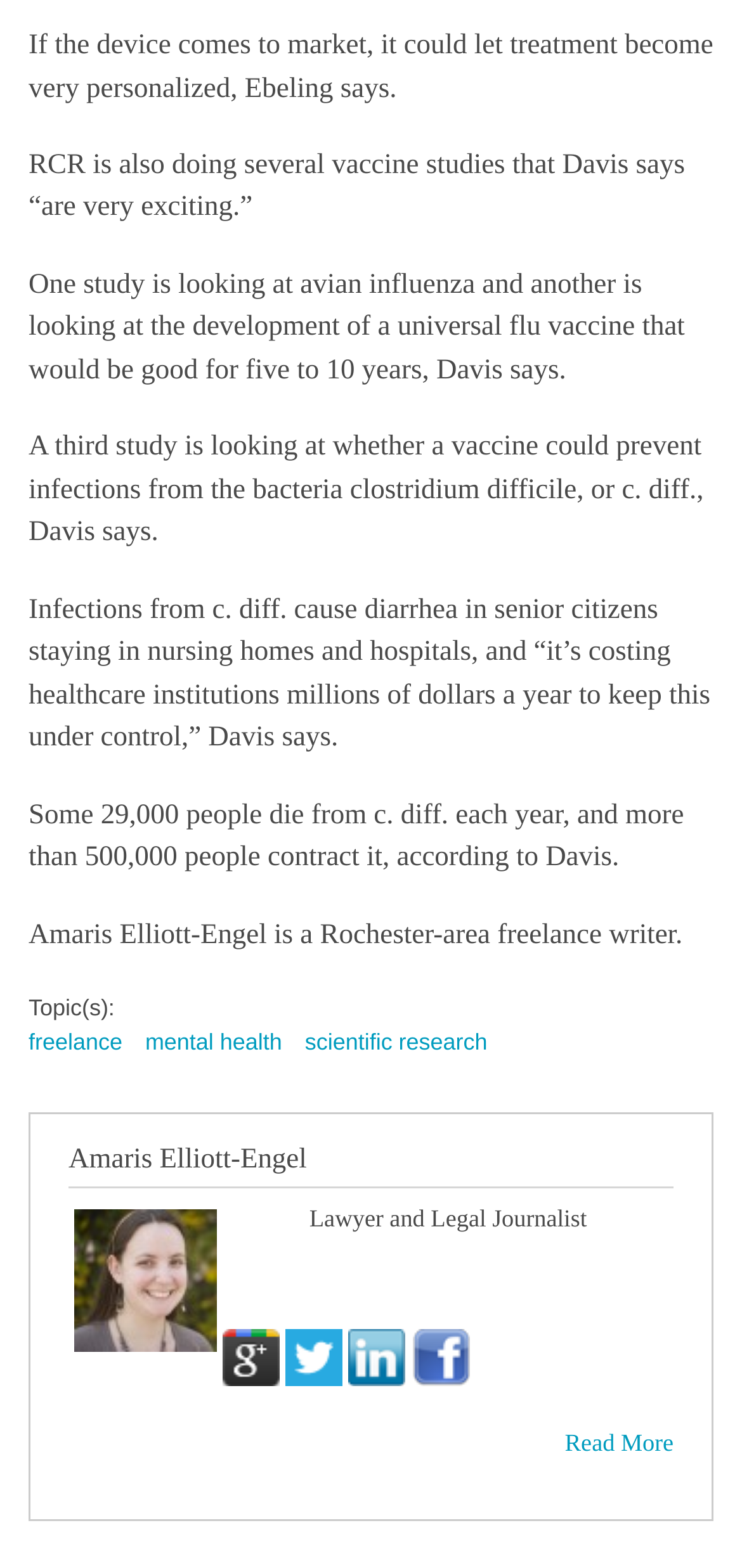Locate the bounding box coordinates of the element that should be clicked to fulfill the instruction: "Read more about the topic".

[0.761, 0.911, 0.908, 0.928]